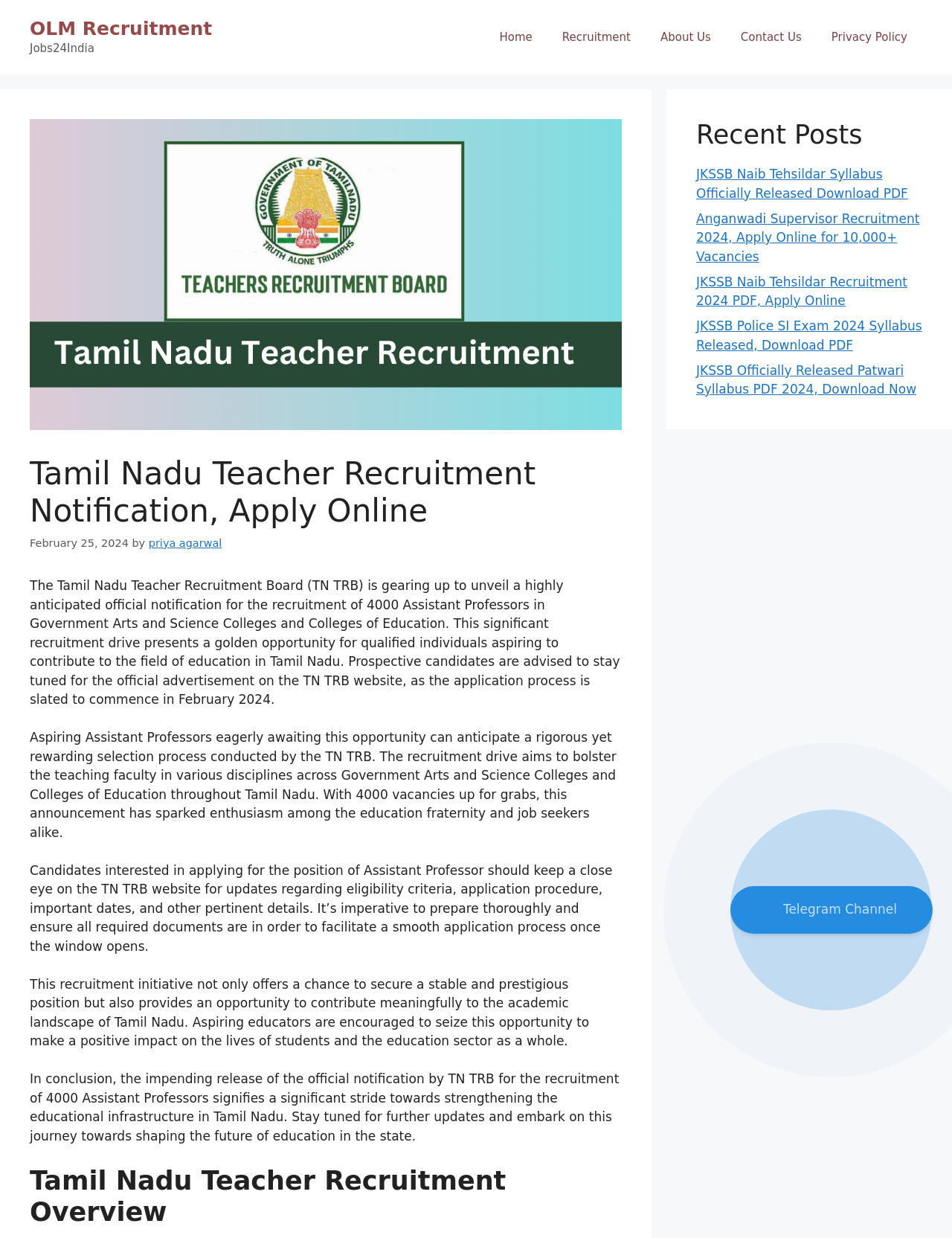Find the bounding box coordinates for the HTML element specified by: "priya agarwal".

[0.156, 0.434, 0.233, 0.443]